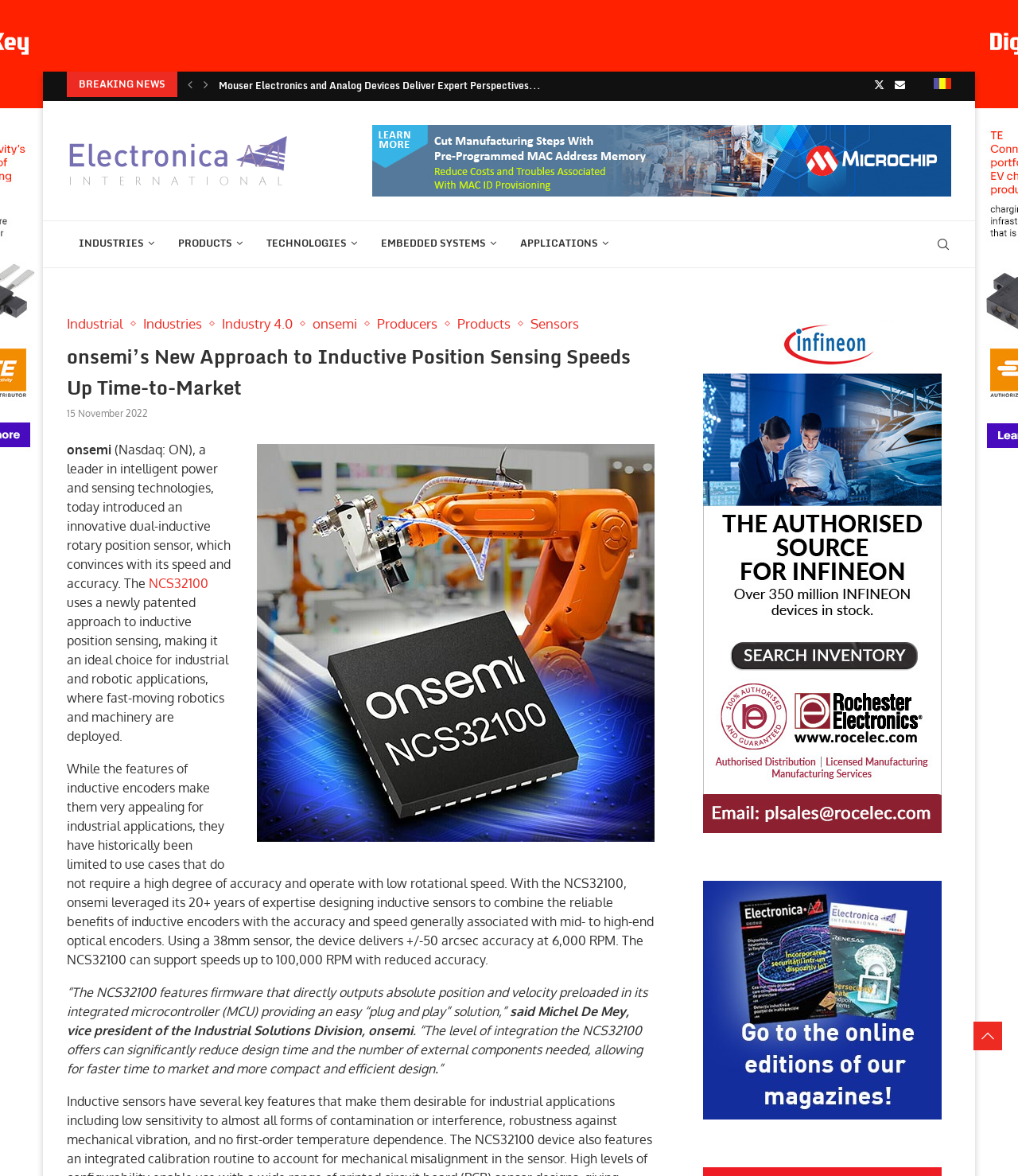Identify the bounding box coordinates of the section that should be clicked to achieve the task described: "Read about 'onsemi’s New Approach to Inductive Position Sensing'".

[0.066, 0.286, 0.643, 0.339]